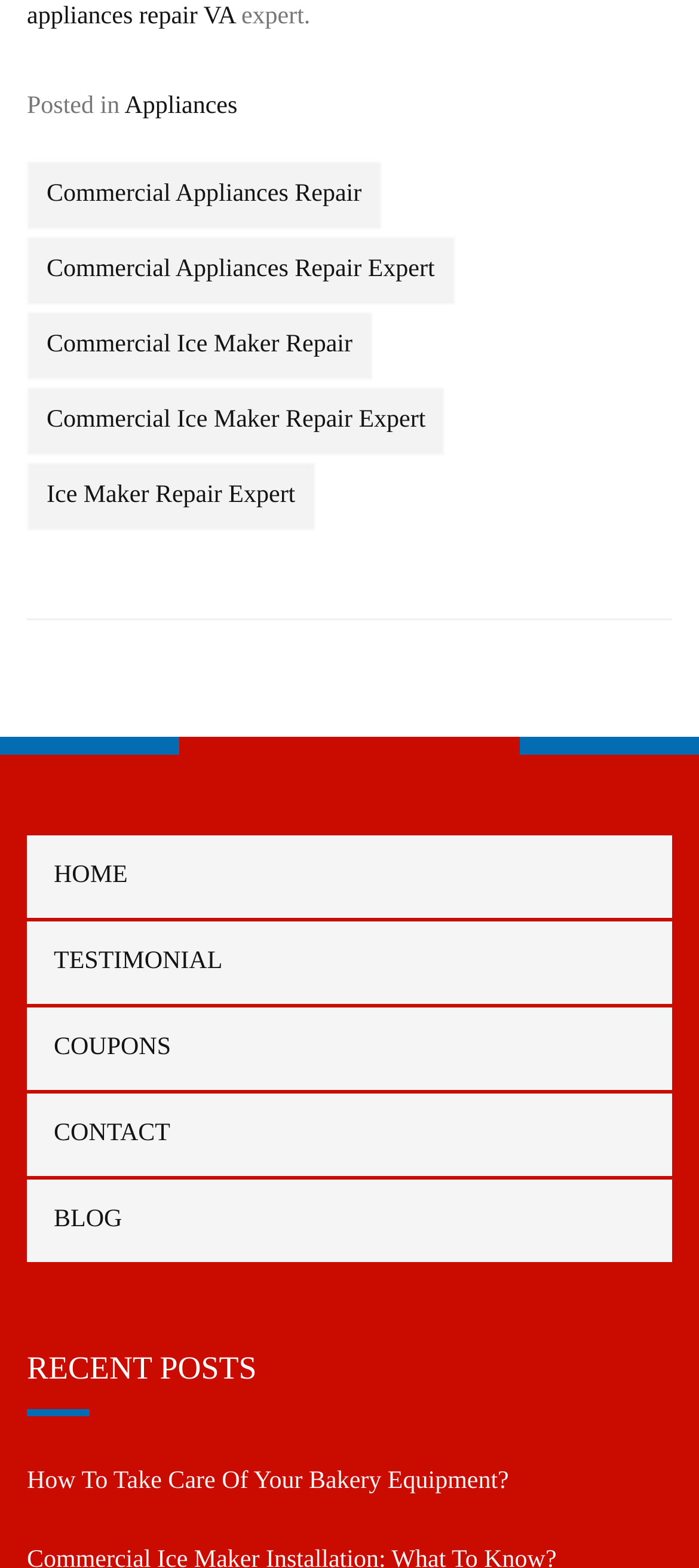Provide the bounding box coordinates of the HTML element this sentence describes: "commercial Ice maker repair". The bounding box coordinates consist of four float numbers between 0 and 1, i.e., [left, top, right, bottom].

[0.038, 0.199, 0.532, 0.242]